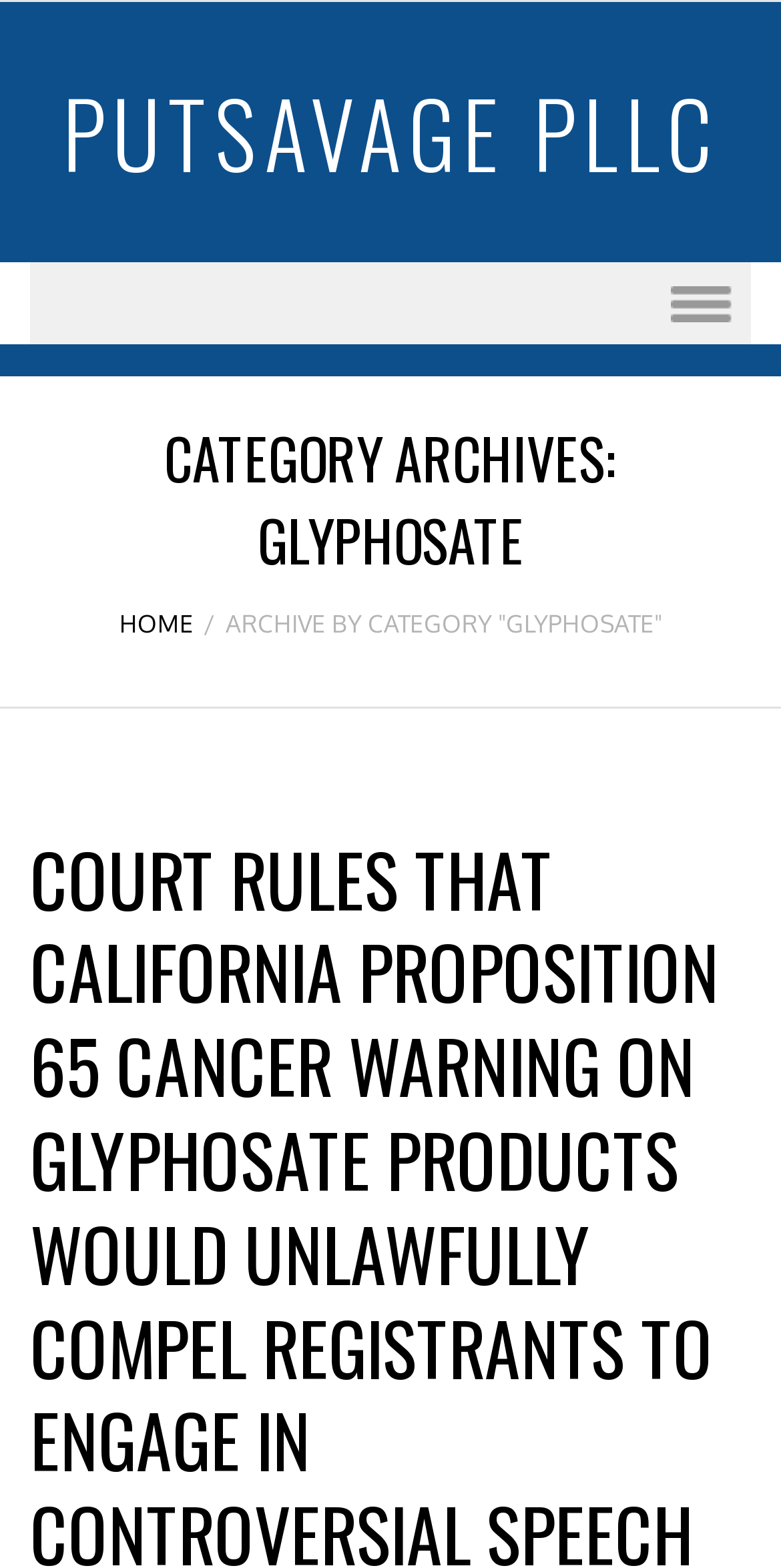How many links are there in the top section?
With the help of the image, please provide a detailed response to the question.

I can see three links in the top section: 'PUTSAVAGE PLLC', 'MENU', and 'Skip to content'. Therefore, there are three links in the top section.